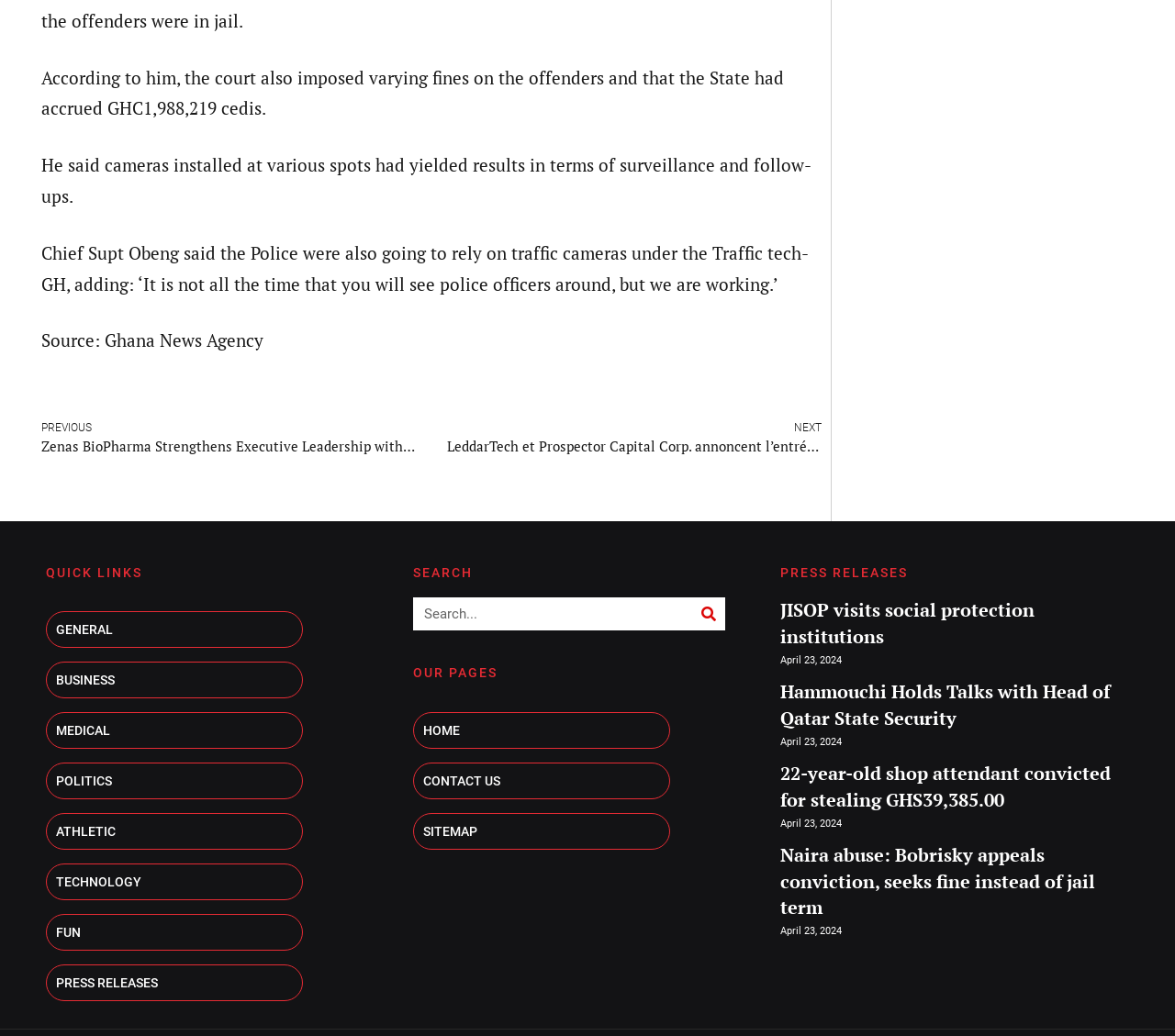Please specify the bounding box coordinates of the clickable section necessary to execute the following command: "Search for something".

[0.352, 0.577, 0.617, 0.609]